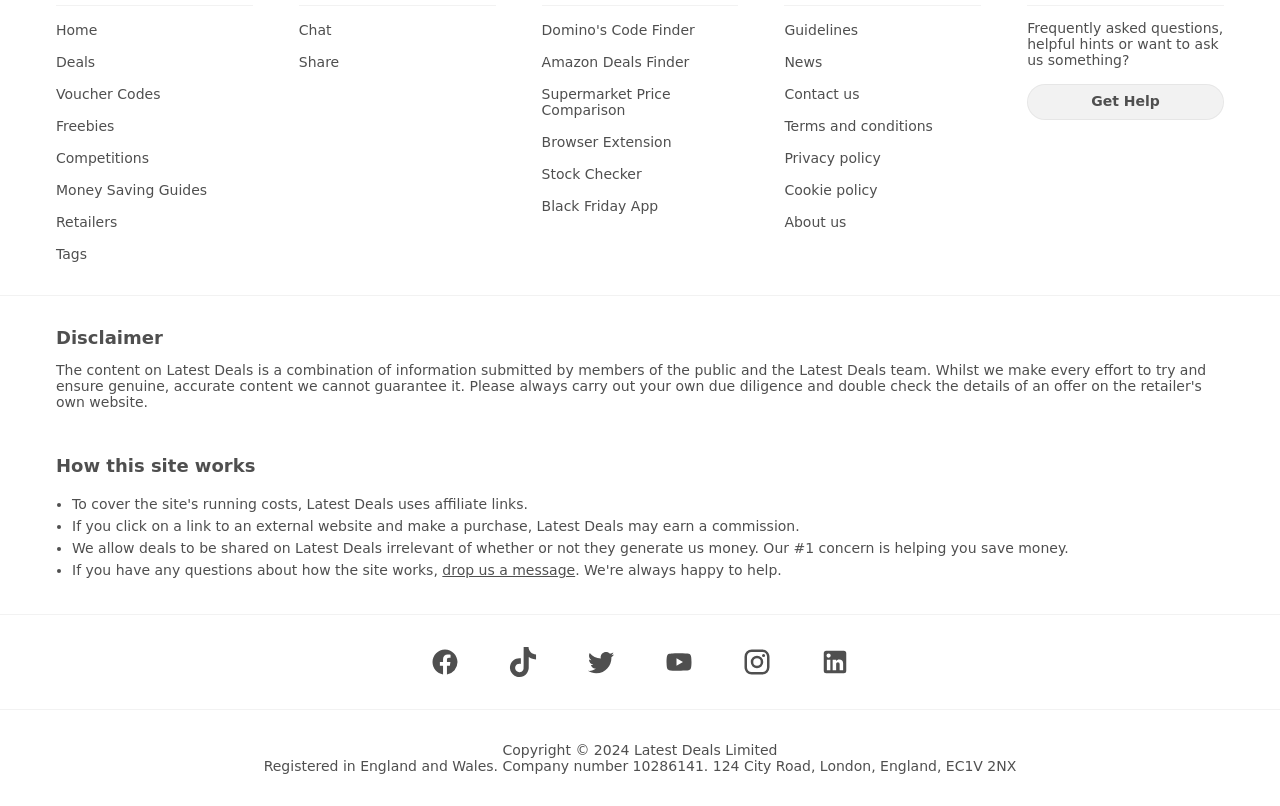Respond concisely with one word or phrase to the following query:
What is the name of the company that owns this website?

Latest Deals Limited